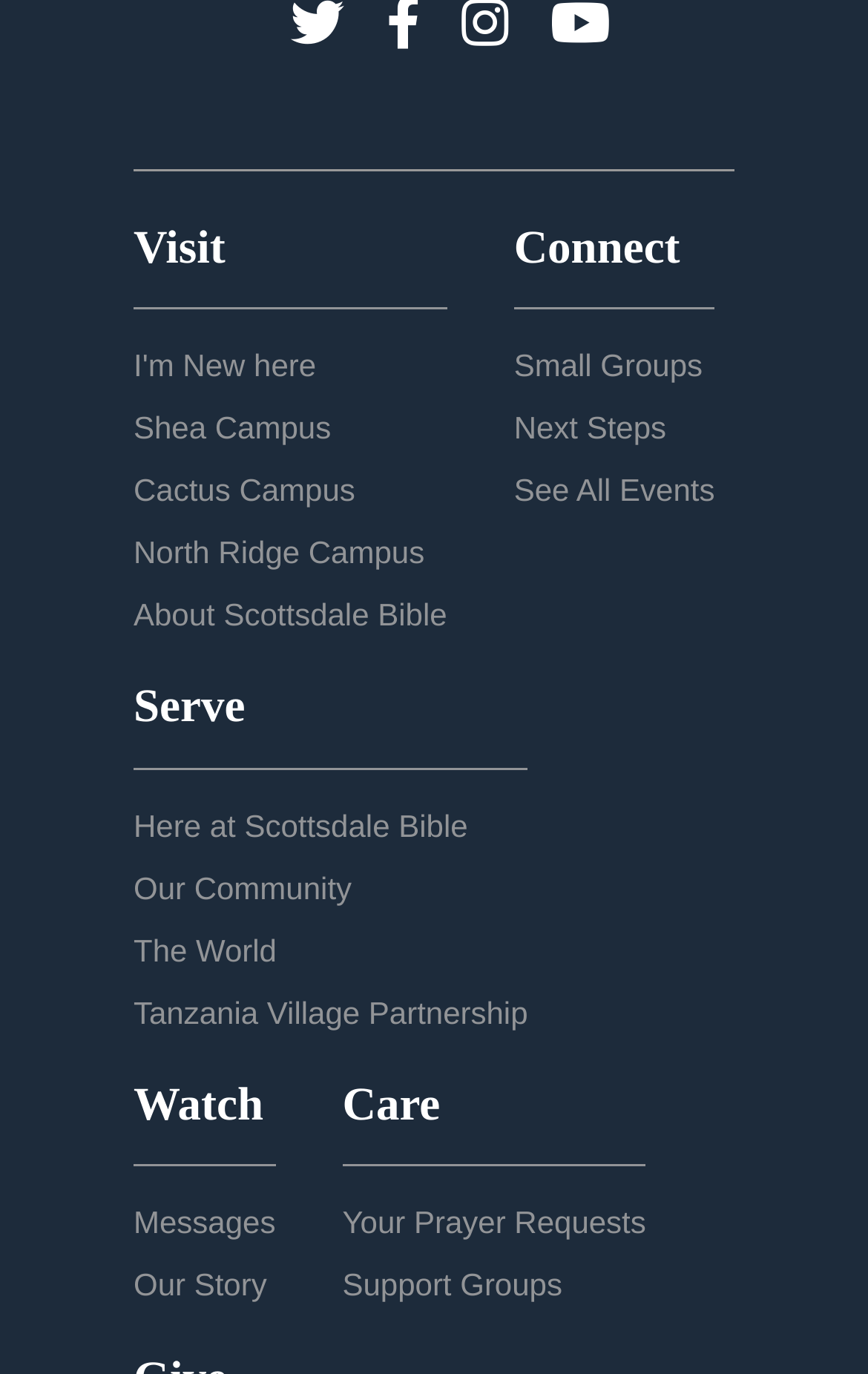Please provide a short answer using a single word or phrase for the question:
What is the last link under 'Watch'?

Our Story